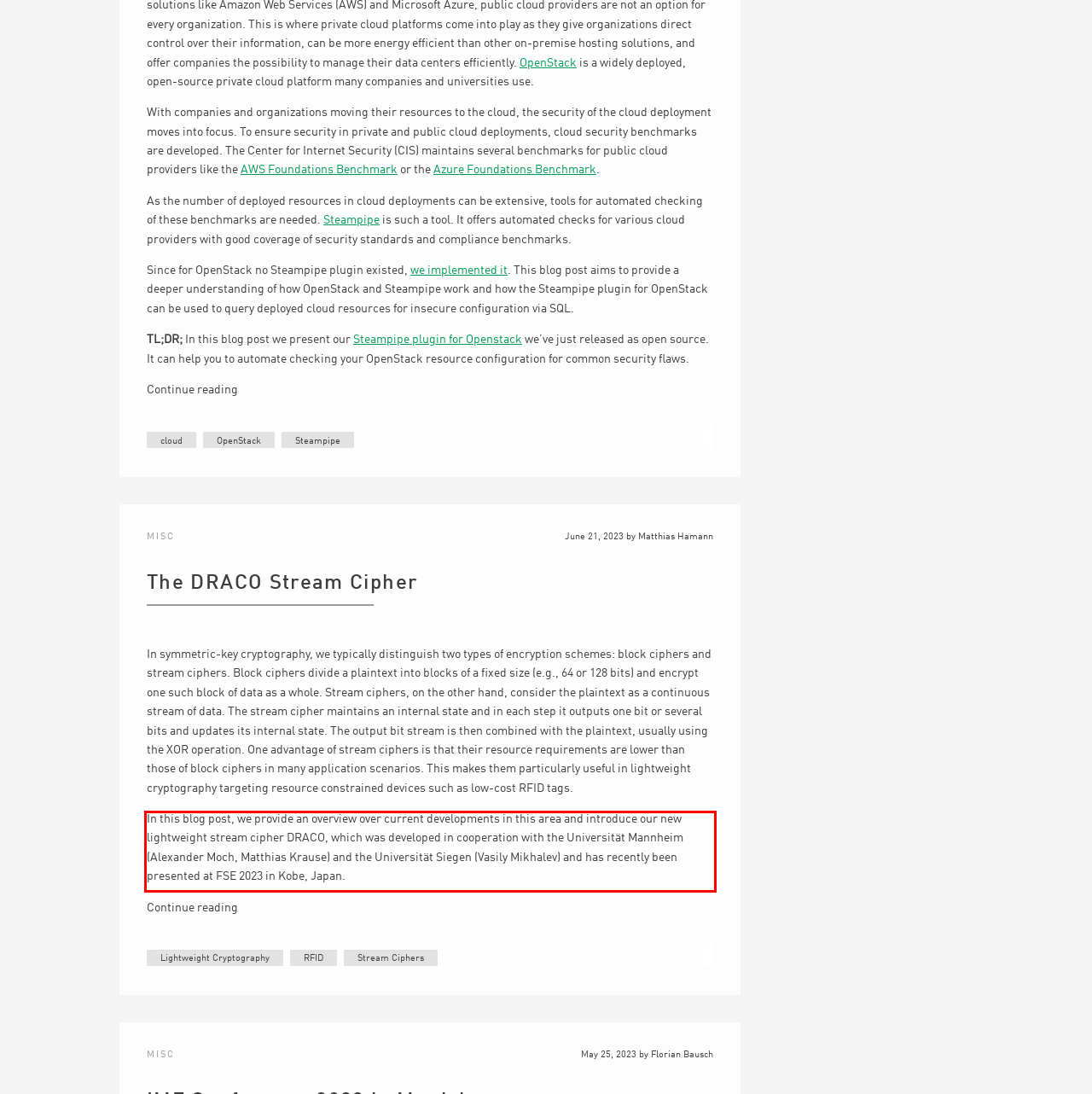You are presented with a webpage screenshot featuring a red bounding box. Perform OCR on the text inside the red bounding box and extract the content.

In this blog post, we provide an overview over current developments in this area and introduce our new lightweight stream cipher DRACO, which was developed in cooperation with the Universität Mannheim (Alexander Moch, Matthias Krause) and the Universität Siegen (Vasily Mikhalev) and has recently been presented at FSE 2023 in Kobe, Japan.